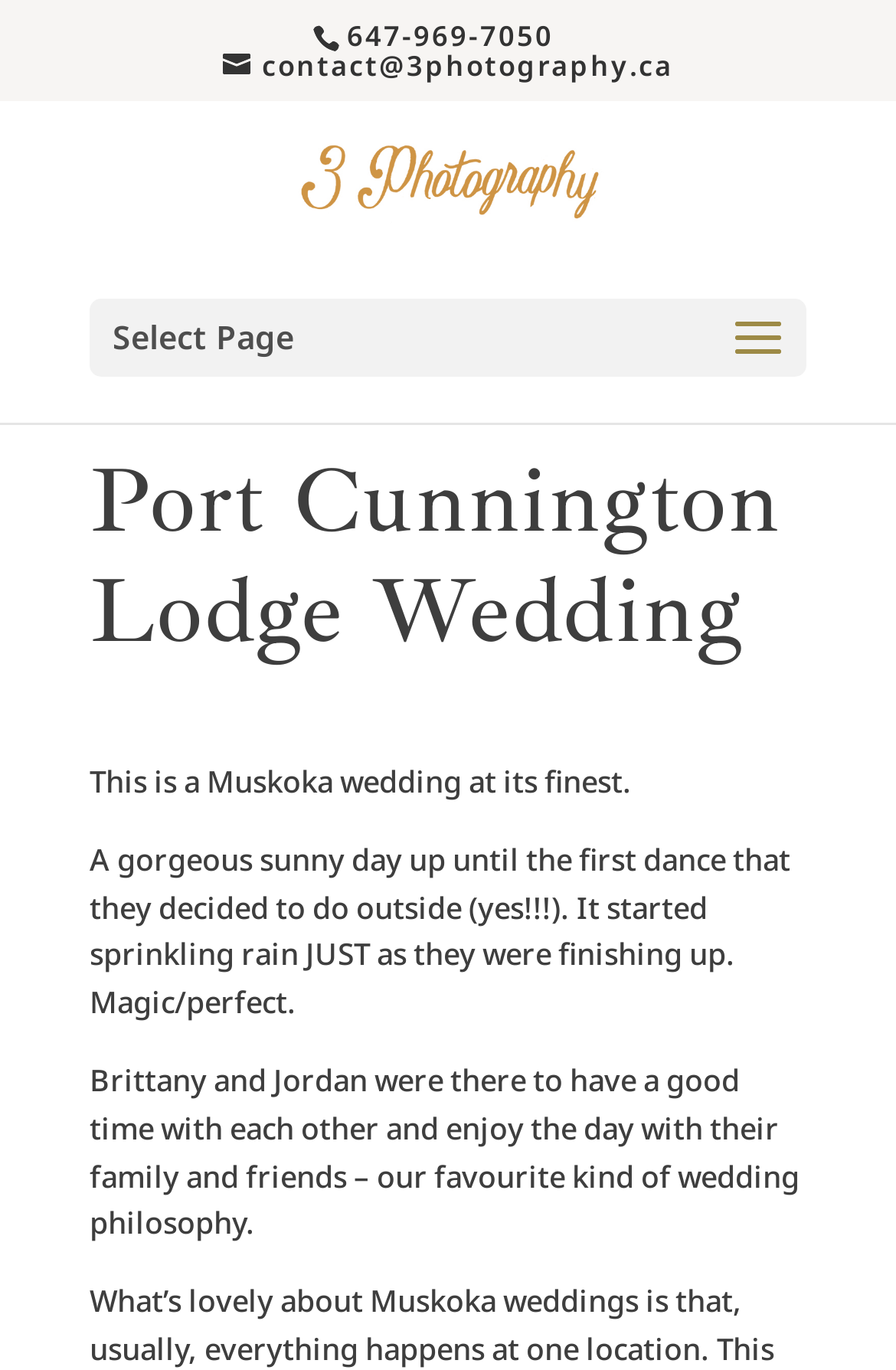Provide an in-depth description of the elements and layout of the webpage.

This webpage appears to be a wedding photography portfolio, specifically showcasing a Muskoka wedding at Port Cunnington Lodge. At the top of the page, there is a phone number "647-969-7050" and two links: one for contacting the photographer at "contact@3photography.ca" and another for the photographer's website, "3Photography - Professional Wedding Photographer", accompanied by a logo image. 

Below these elements, there is a dropdown menu labeled "Select Page". The main content of the page is headed by a title "Port Cunnington Lodge Wedding", which is followed by a brief description of the wedding, "This is a Muskoka wedding at its finest." 

Further down, there are two paragraphs of text that provide more details about the wedding. The first paragraph describes the weather on the wedding day, mentioning a sunny day that turned into a light rain during the first dance. The second paragraph talks about the wedding philosophy of the couple, Brittany and Jordan, who wanted to enjoy the day with their family and friends.